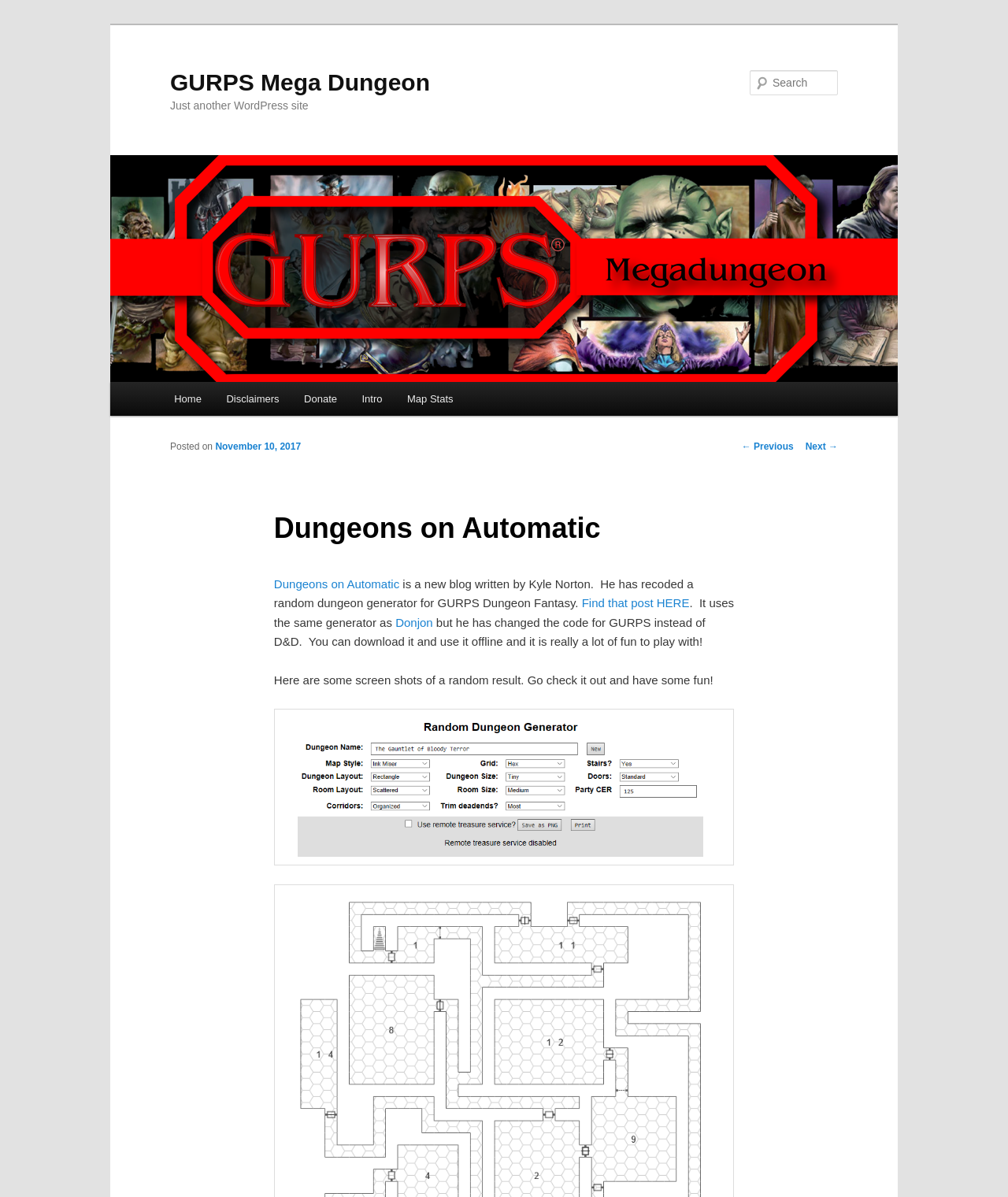Describe the entire webpage, focusing on both content and design.

The webpage is about "Dungeons on Automatic" and "GURPS Mega Dungeon". At the top, there is a link to "Skip to primary content". Below it, there are two headings: "GURPS Mega Dungeon" and "Just another WordPress site". 

To the right of the headings, there is a large image with the same title "GURPS Mega Dungeon". Above the image, there is a search bar with a label "Search" and a textbox. 

On the left side, there is a main menu with links to "Home", "Disclaimers", "Donate", "Intro", and "Map Stats". Below the main menu, there is a section with a heading "Post navigation" that contains links to "← Previous" and "Next →". 

The main content of the page is a blog post titled "Dungeons on Automatic". The post has a heading, a date "November 10, 2017", and a brief introduction to the blog and its author, Kyle Norton. The post describes a random dungeon generator for GURPS Dungeon Fantasy and provides a link to download it. There are also some screenshots of the generator's results.